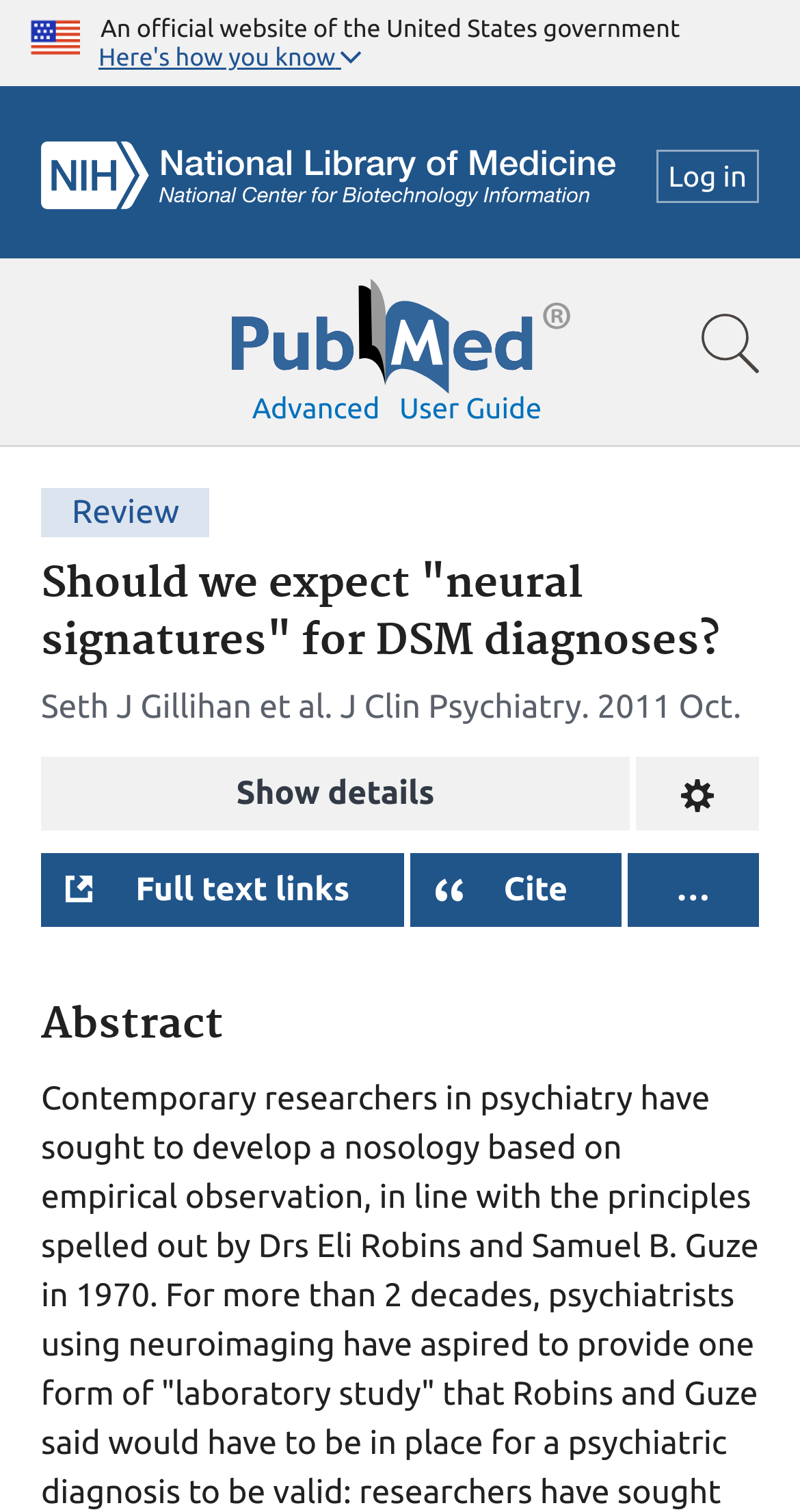Find the bounding box coordinates of the element I should click to carry out the following instruction: "Show advanced search options".

[0.315, 0.259, 0.475, 0.281]